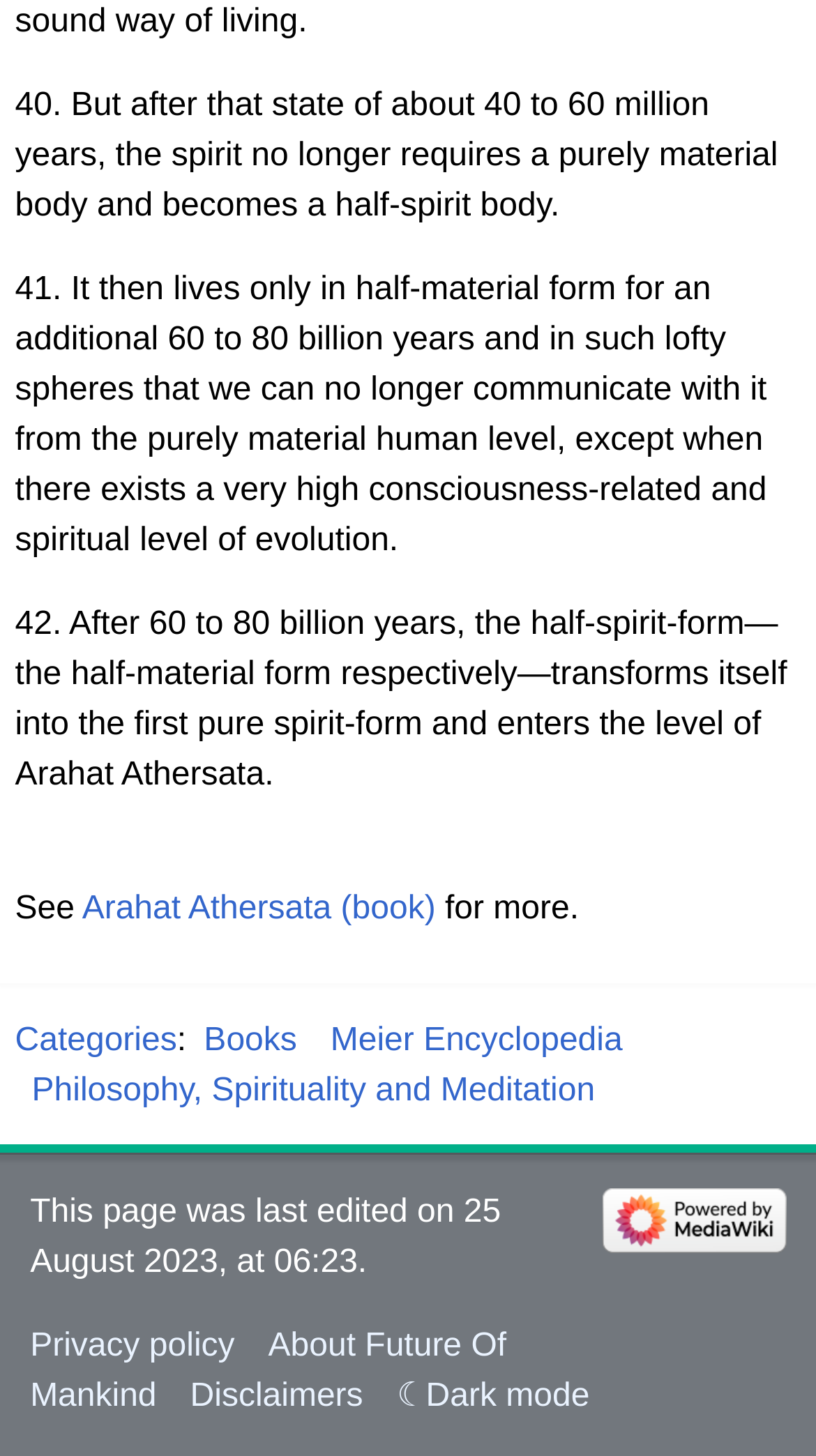What is the topic of the text?
Please respond to the question with a detailed and thorough explanation.

The topic of the text can be inferred from the content of the static text elements, which describe the spiritual evolution of a being from a material body to a half-spirit body and eventually to a pure spirit-form.